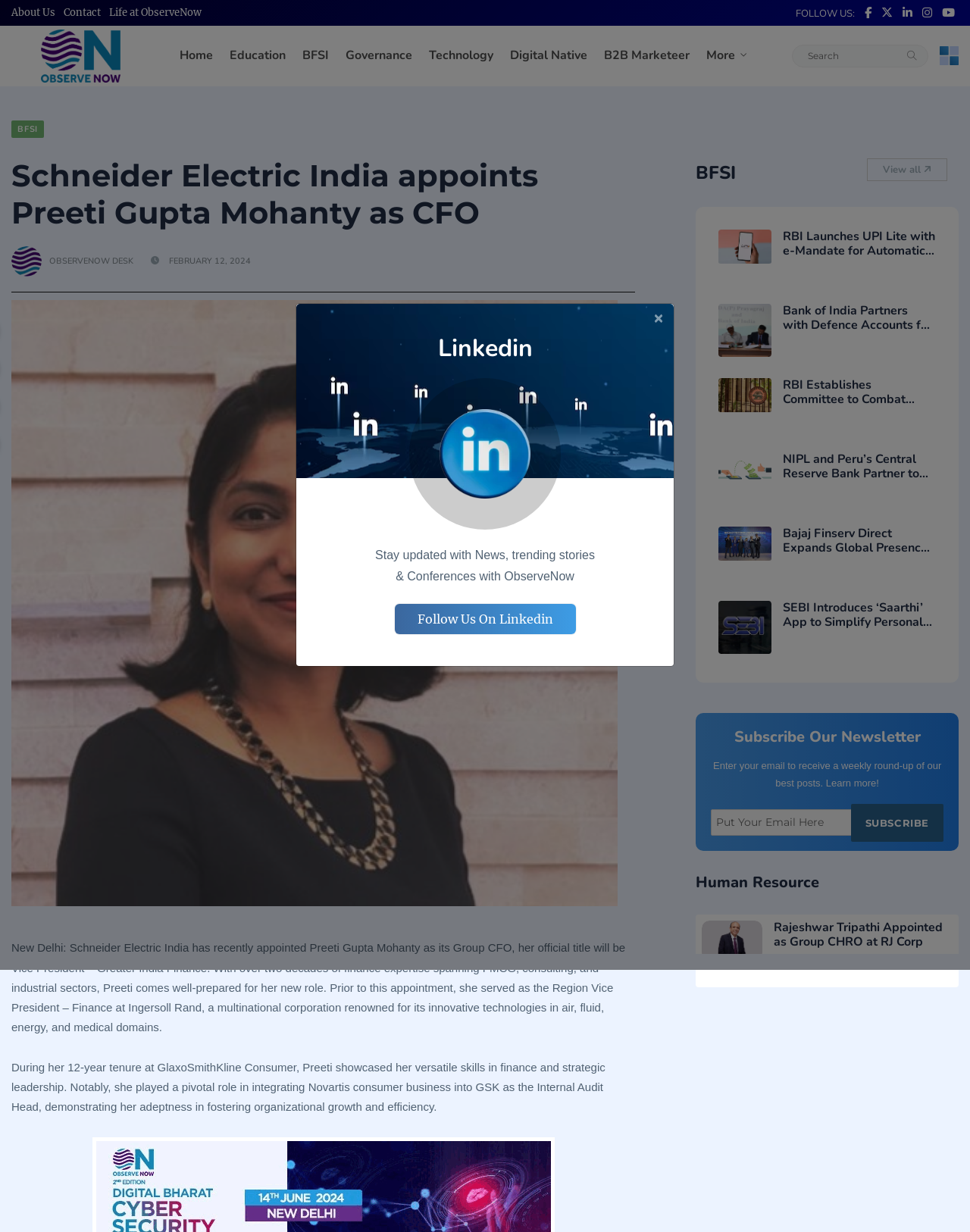Find the bounding box coordinates of the area to click in order to follow the instruction: "View all in BFSI".

[0.889, 0.132, 0.988, 0.143]